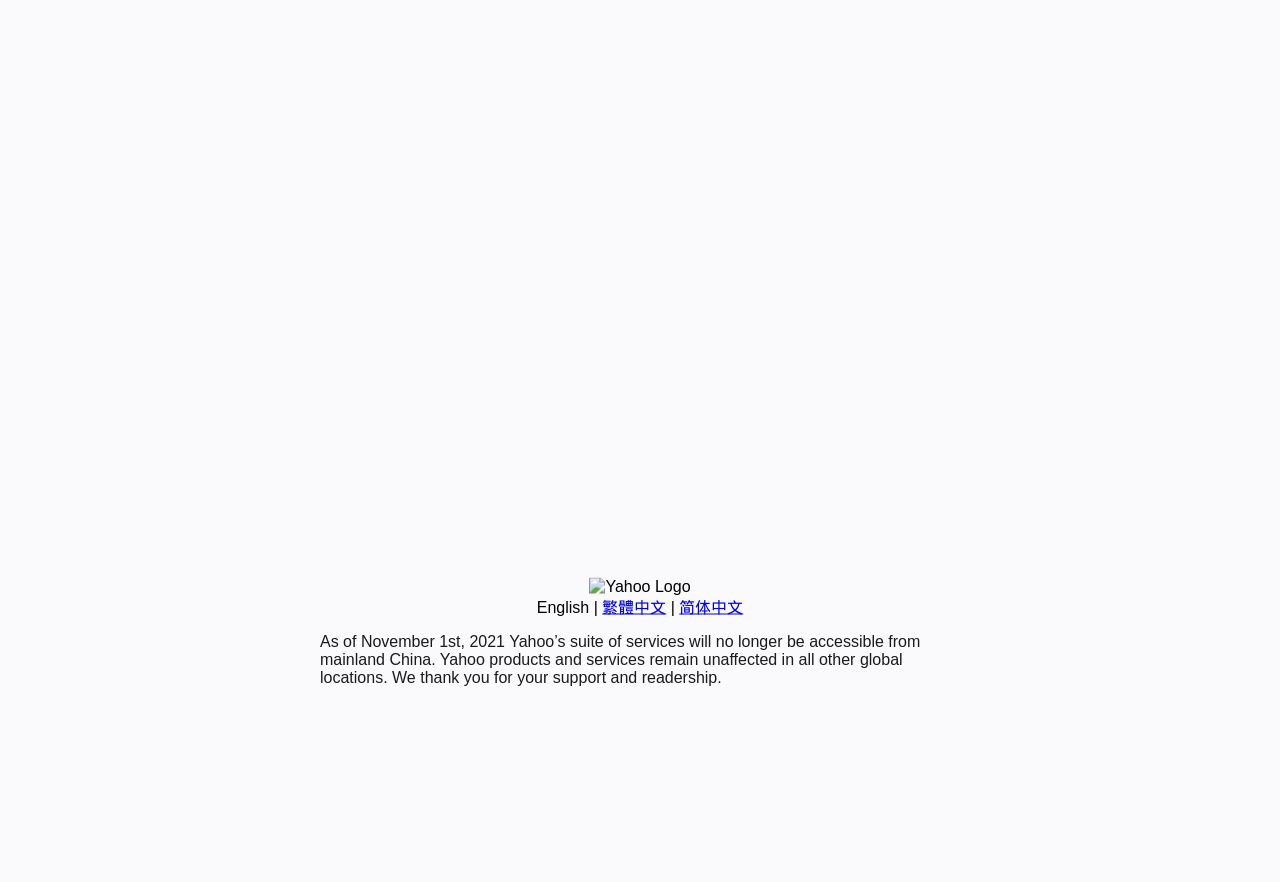Determine the bounding box coordinates in the format (top-left x, top-left y, bottom-right x, bottom-right y). Ensure all values are floating point numbers between 0 and 1. Identify the bounding box of the UI element described by: English

[0.419, 0.679, 0.46, 0.698]